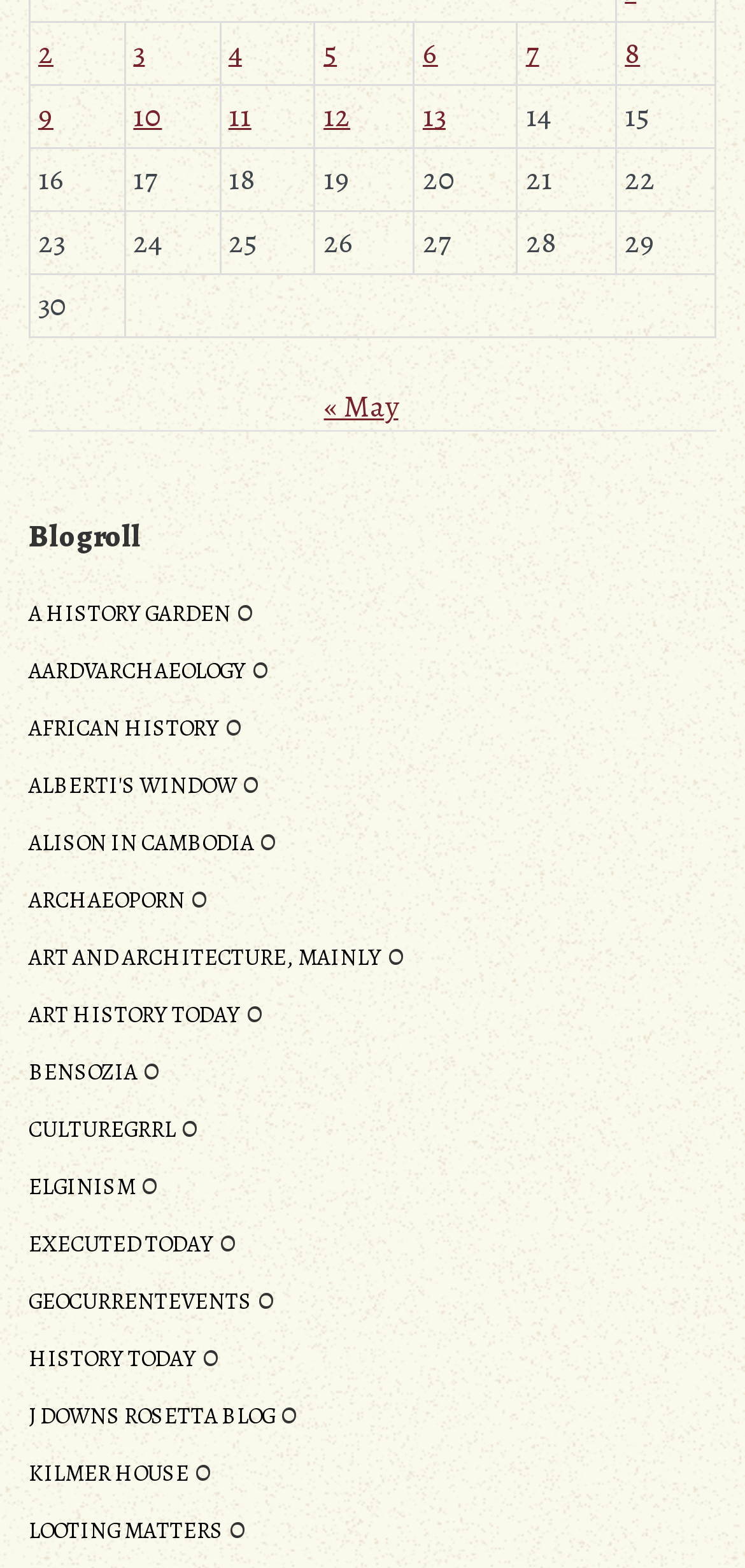Find and specify the bounding box coordinates that correspond to the clickable region for the instruction: "Click on 'LOOTING MATTERS'".

[0.038, 0.966, 0.3, 0.985]